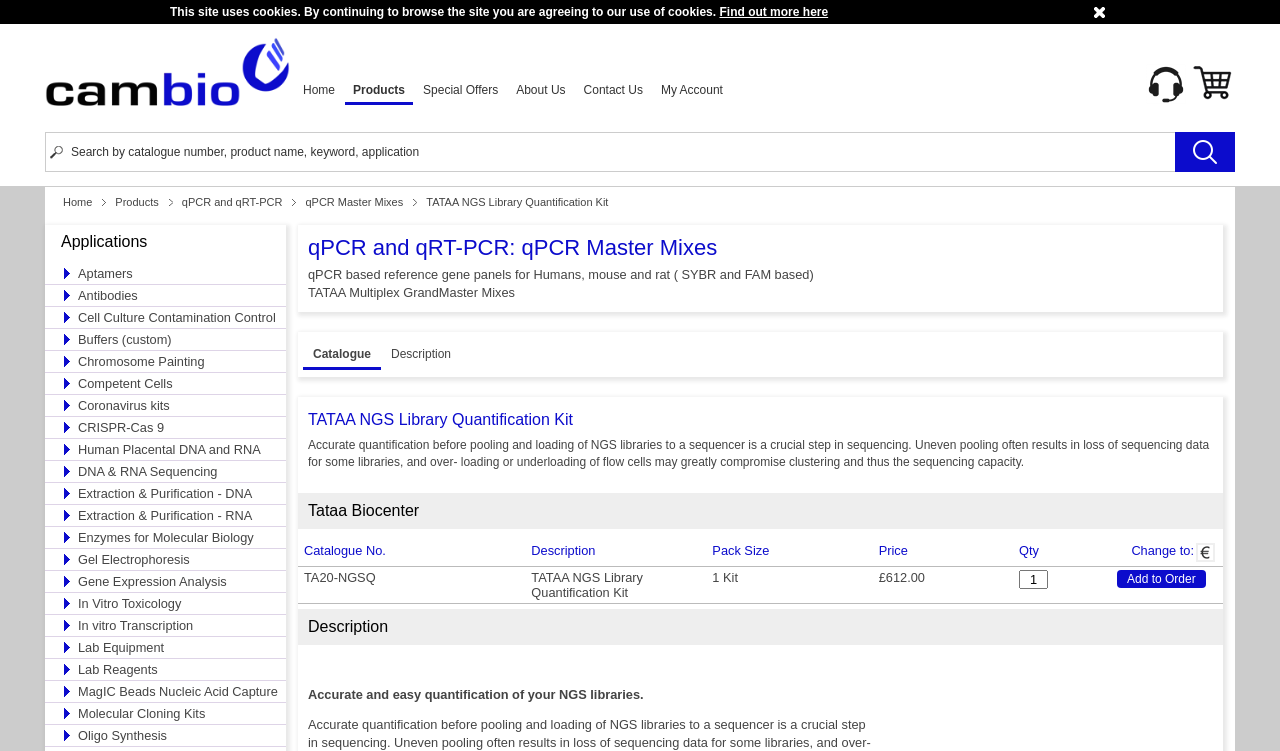What is the application of the TATAA NGS Library Quantification Kit?
From the screenshot, supply a one-word or short-phrase answer.

NGS sequencing